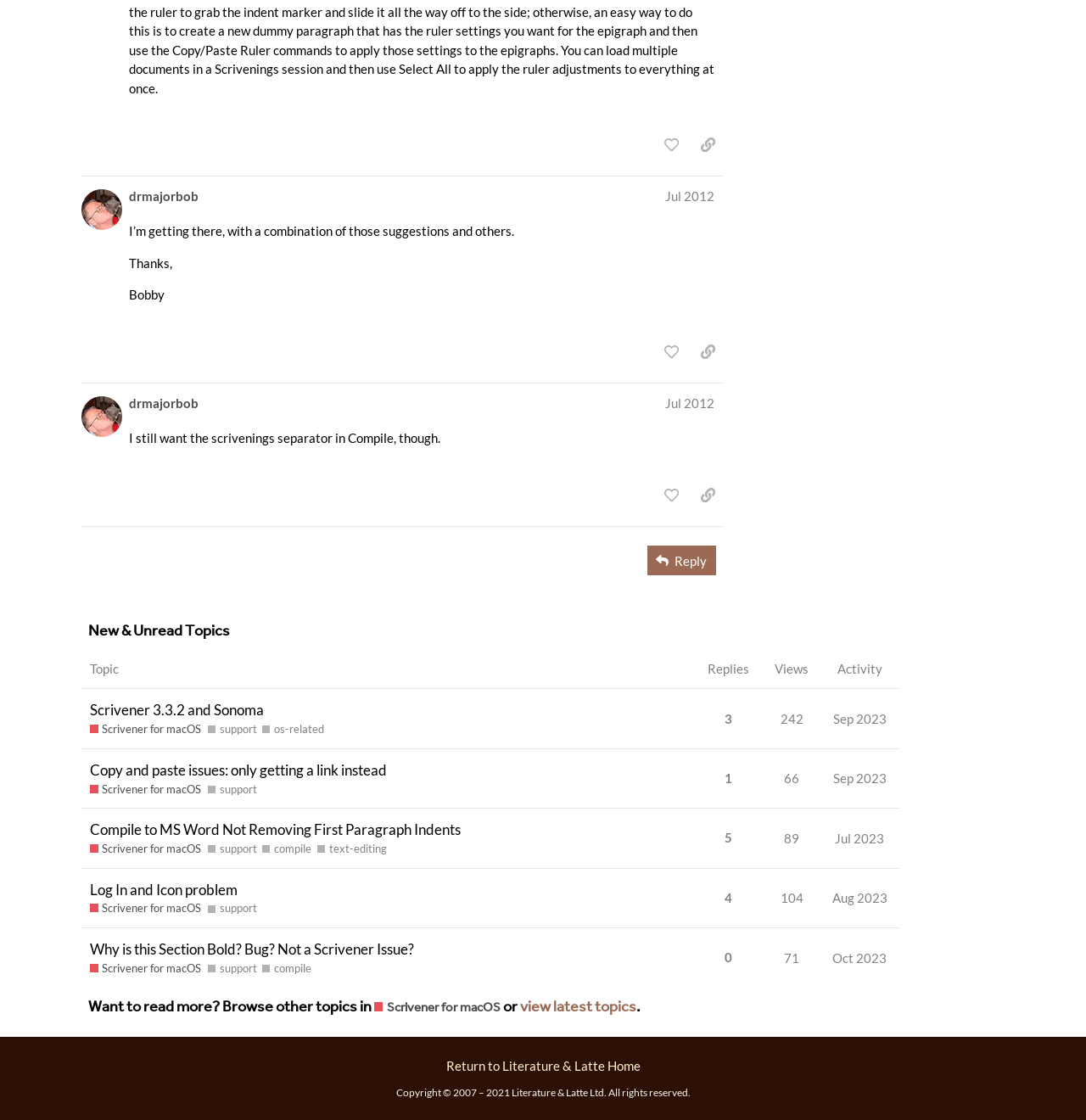Determine the bounding box of the UI element mentioned here: "http://www.riverbed.com/license". The coordinates must be in the format [left, top, right, bottom] with values ranging from 0 to 1.

None